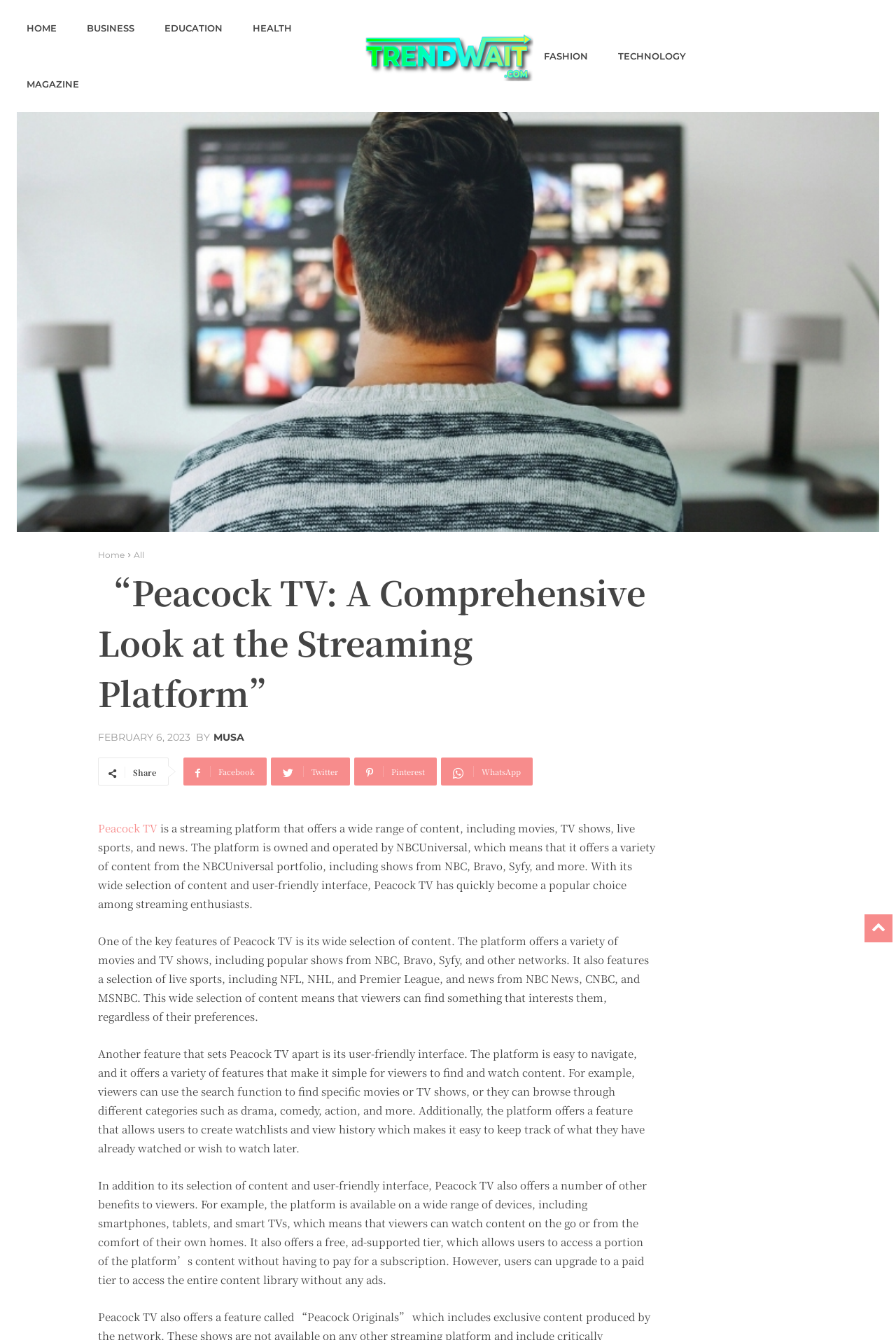Find the UI element described as: "Musa" and predict its bounding box coordinates. Ensure the coordinates are four float numbers between 0 and 1, [left, top, right, bottom].

[0.238, 0.546, 0.273, 0.554]